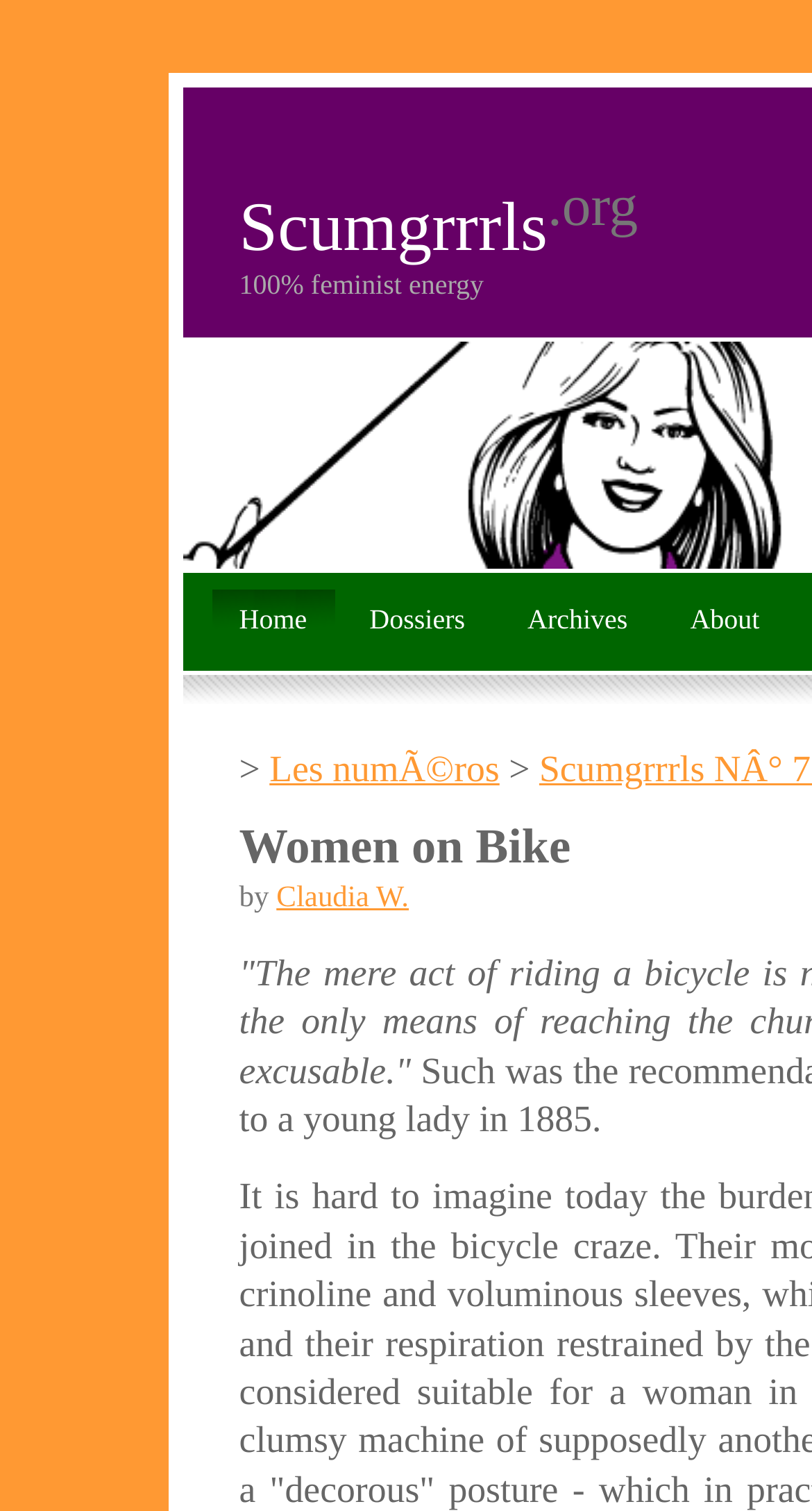What is the name of the website? Look at the image and give a one-word or short phrase answer.

Scumgrrrls.org